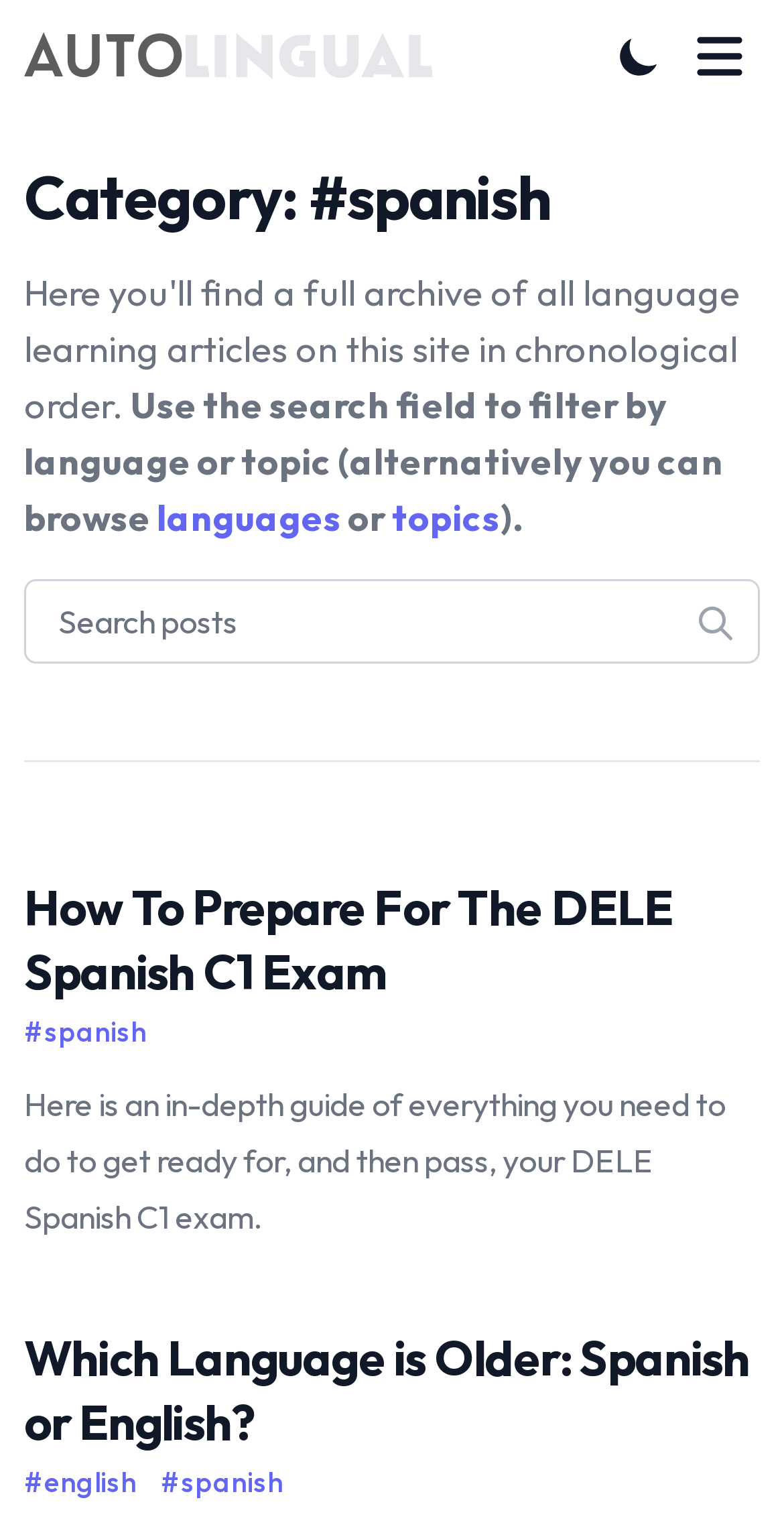Show the bounding box coordinates of the element that should be clicked to complete the task: "Toggle Dark Mode".

[0.774, 0.016, 0.856, 0.058]